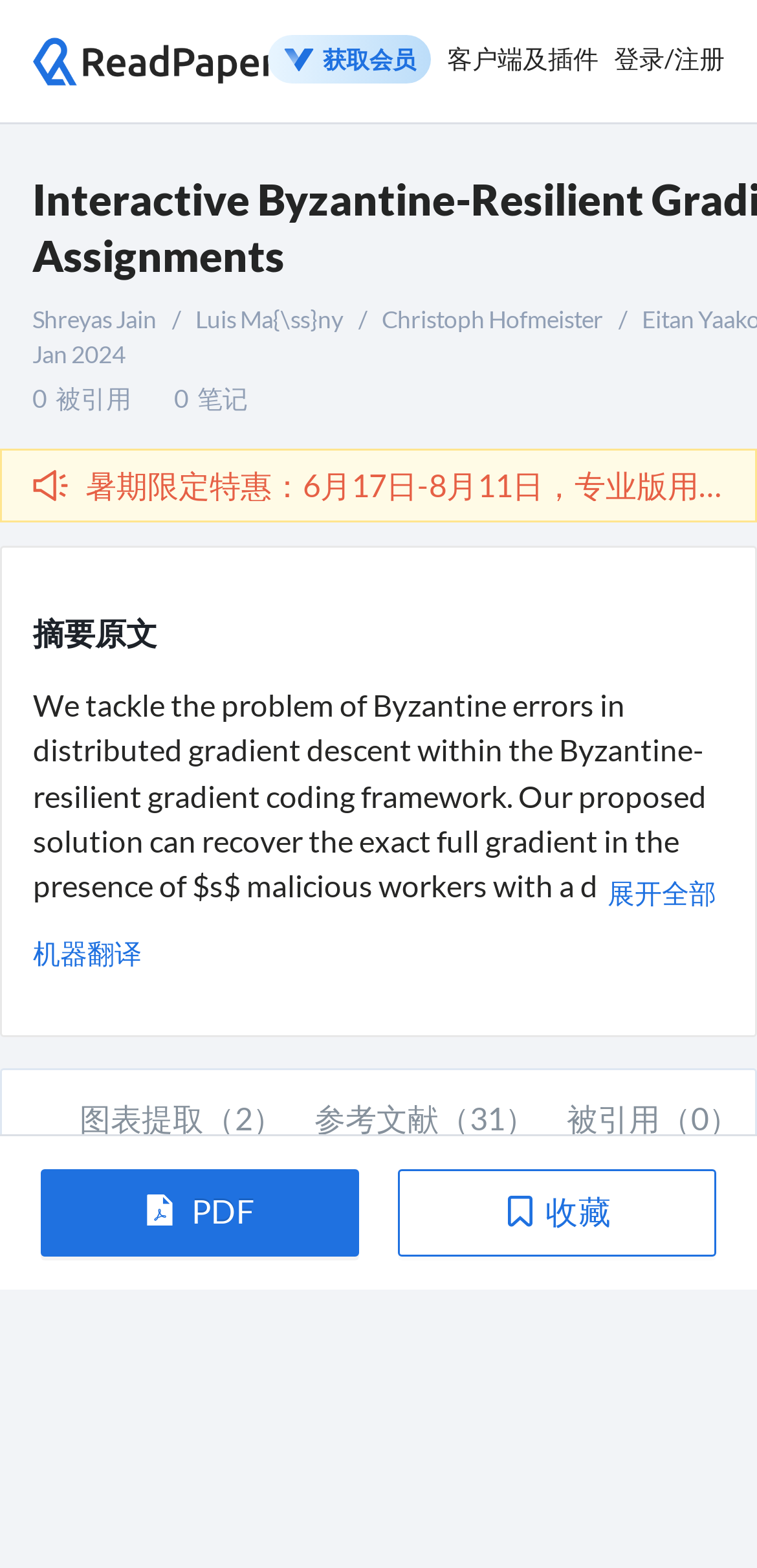Refer to the image and answer the question with as much detail as possible: What is the publication date of the paper?

I found the publication date by looking at the section below the authors' names, which shows the publication date as Jan 2024.